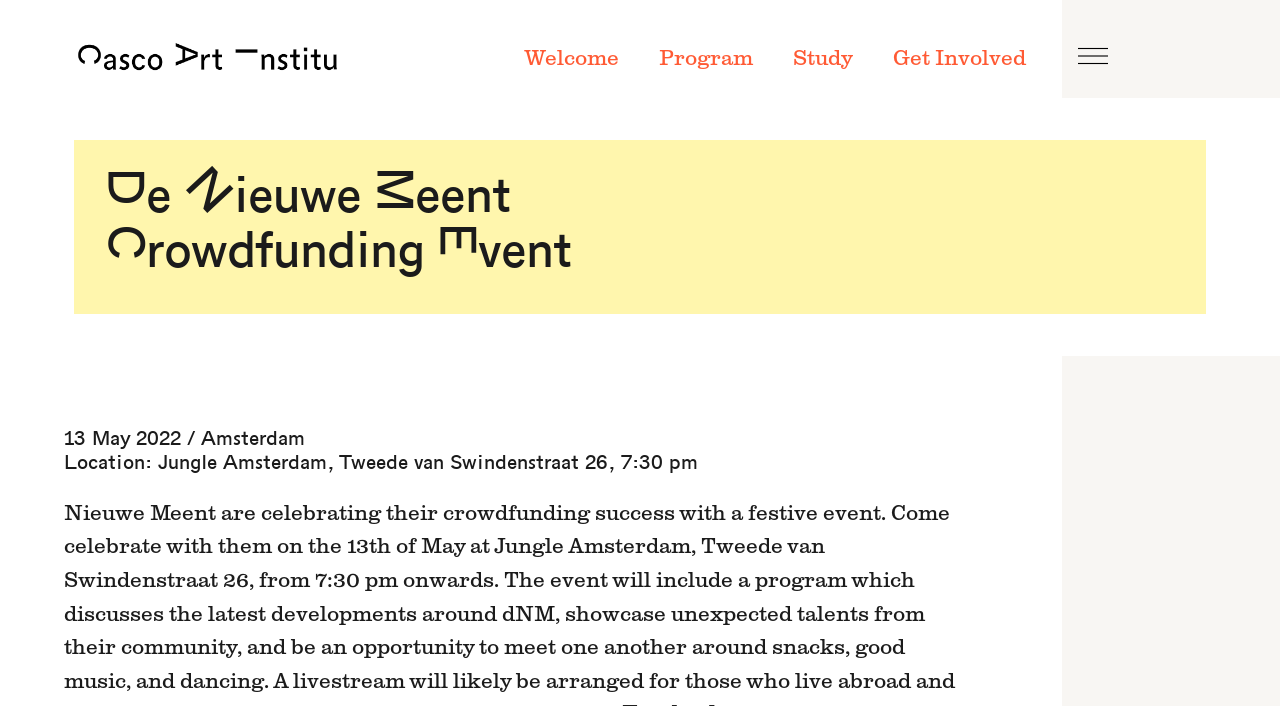Using the provided element description: "Home", determine the bounding box coordinates of the corresponding UI element in the screenshot.

None